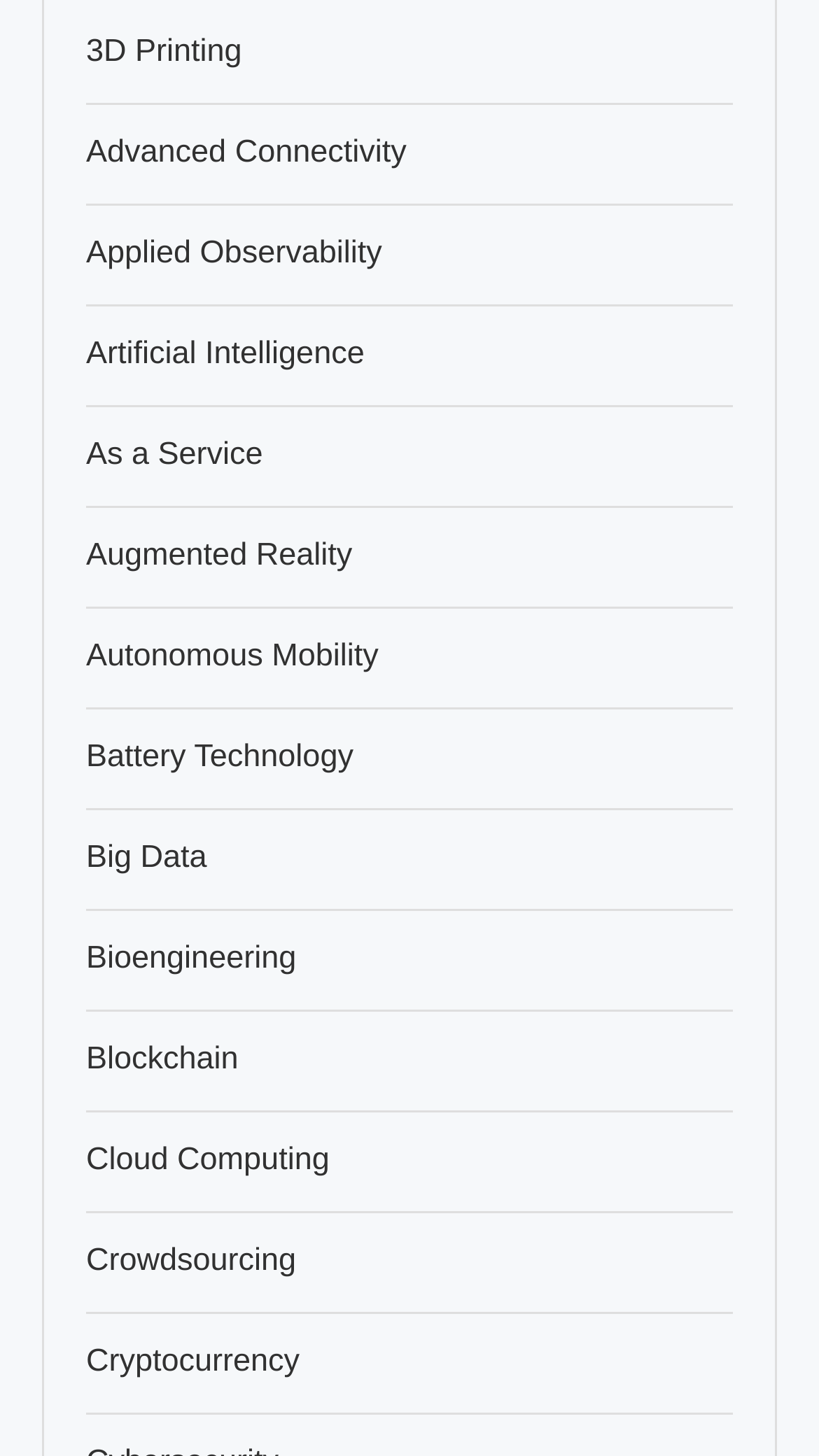Pinpoint the bounding box coordinates of the clickable area needed to execute the instruction: "Explore 3D Printing". The coordinates should be specified as four float numbers between 0 and 1, i.e., [left, top, right, bottom].

[0.105, 0.023, 0.295, 0.048]